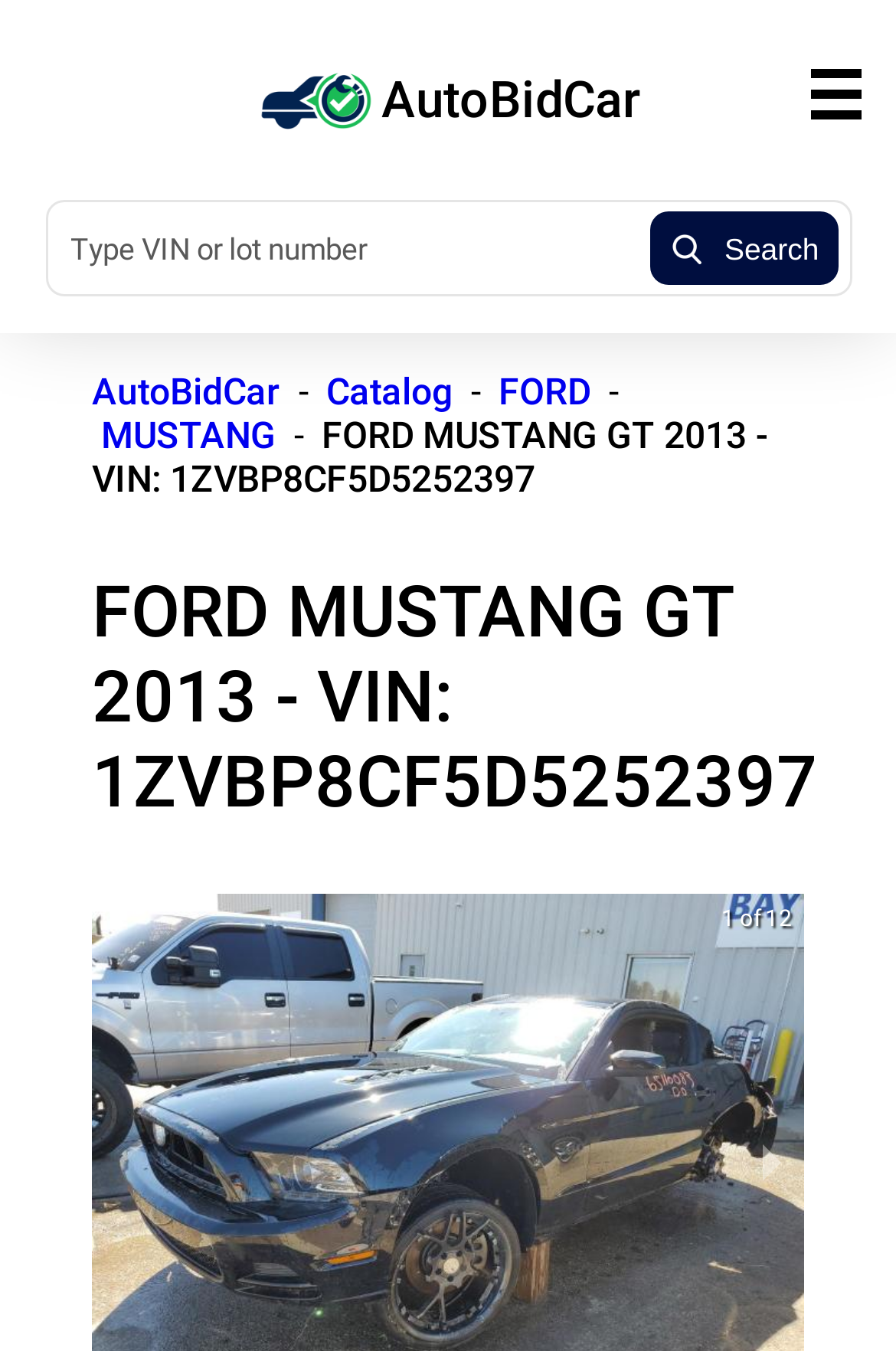What is the make of the car?
Please provide a single word or phrase as your answer based on the screenshot.

FORD